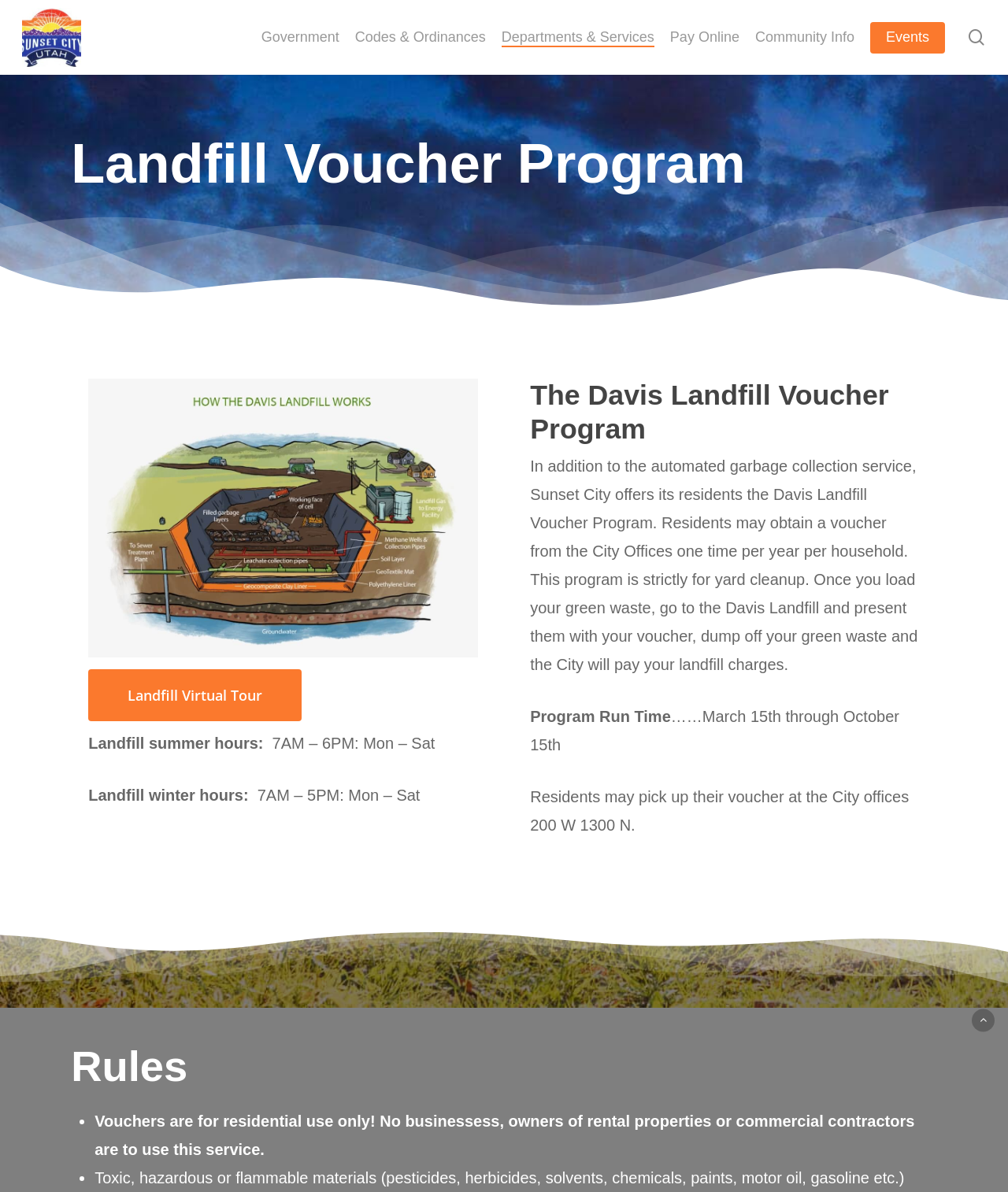Using the provided element description: "alt="Sunset City"", identify the bounding box coordinates. The coordinates should be four floats between 0 and 1 in the order [left, top, right, bottom].

[0.022, 0.007, 0.08, 0.056]